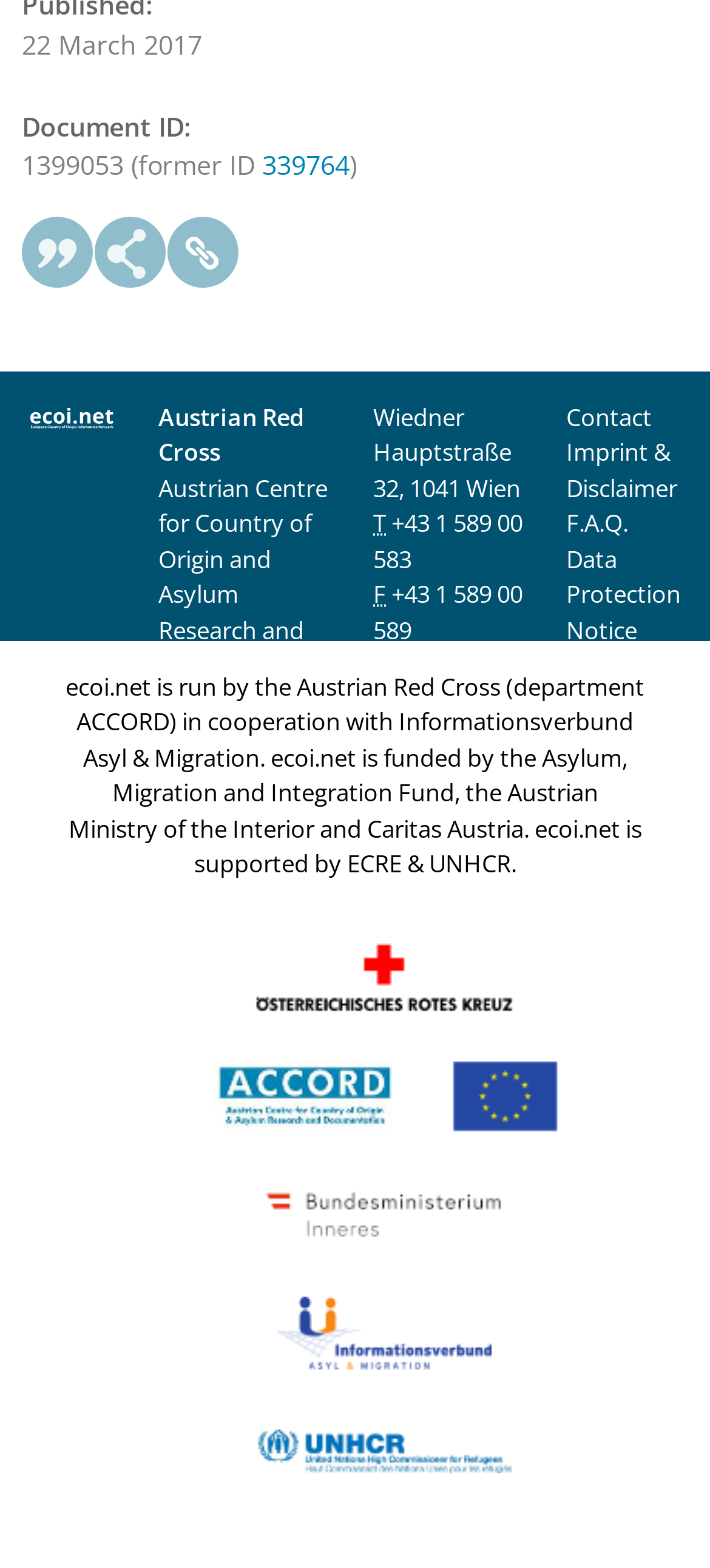What is the document ID?
Please provide a full and detailed response to the question.

The document ID can be found in the description list detail section, where it is written as '1399053 (former ID 339764)'. This information is provided in the static text element.